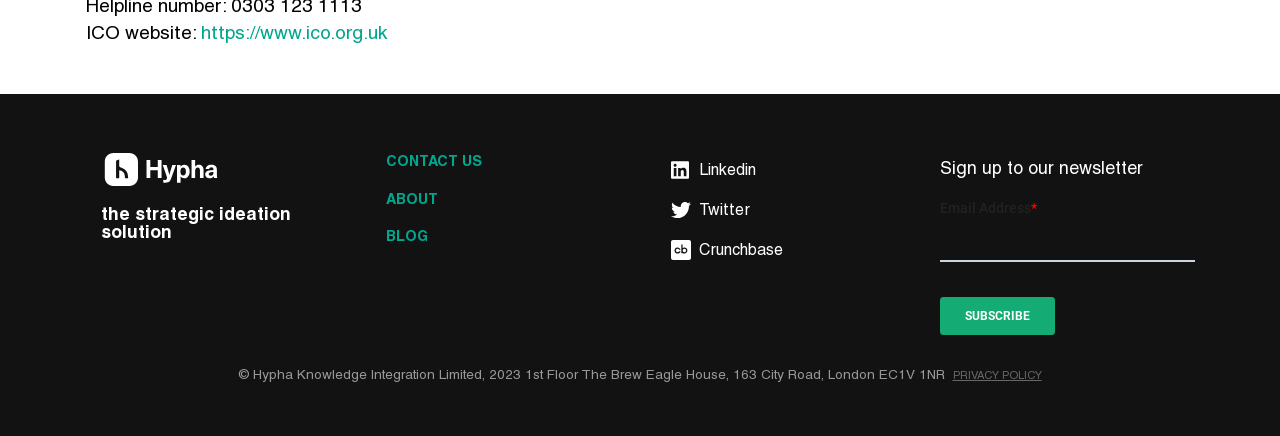What is the name of the innovation intelligence platform?
Based on the visual, give a brief answer using one word or a short phrase.

Hypha